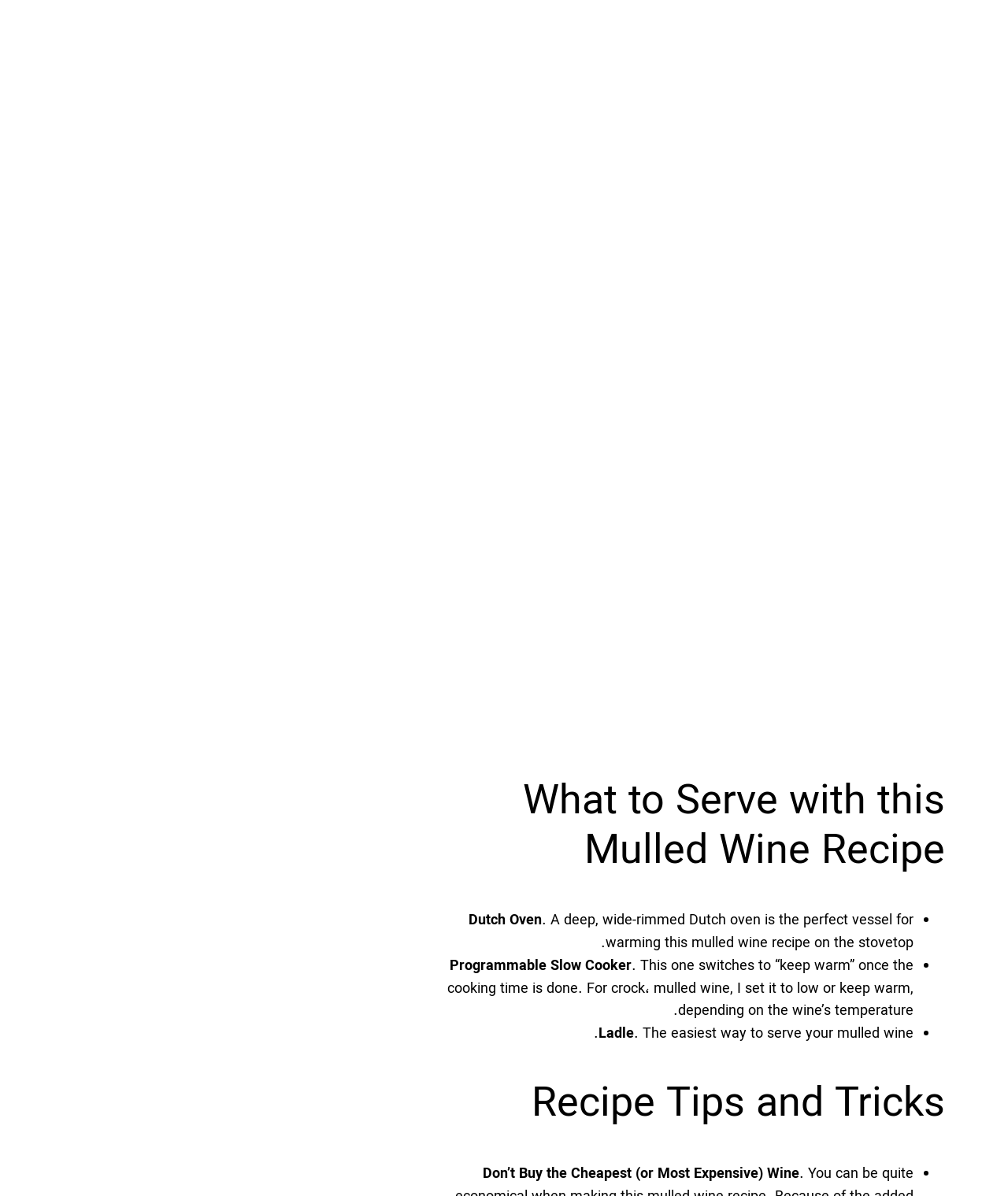Identify the bounding box coordinates for the UI element described as: "Ladle".

[0.41, 0.855, 0.445, 0.874]